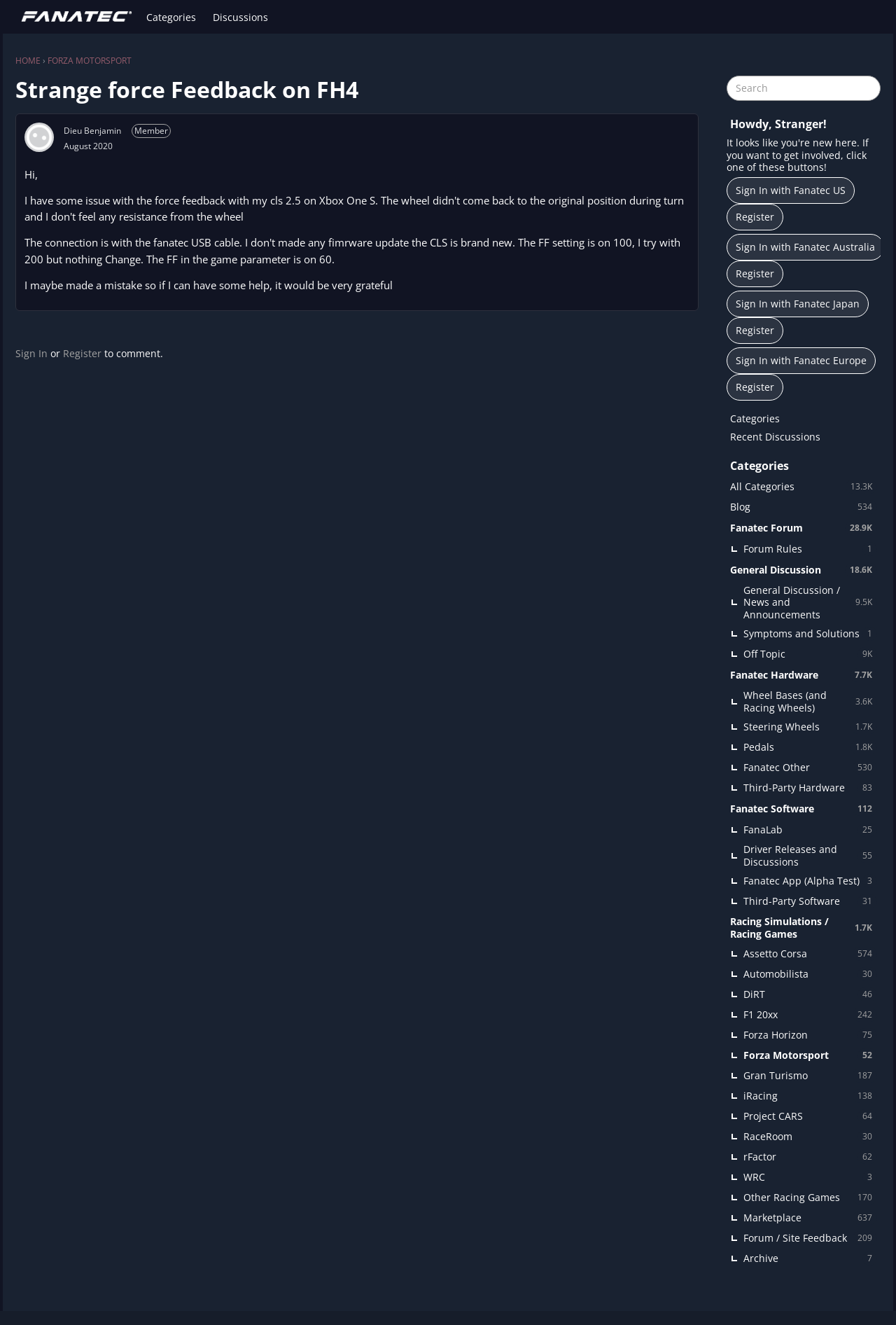How many categories are there?
Kindly offer a comprehensive and detailed response to the question.

There are multiple categories listed on the webpage, including 'All Categories', 'Blog', 'Forum Rules', 'General Discussion', 'Fanatec Hardware', 'Fanatec Software', and more. The exact number of categories is not explicitly stated, but it's clear that there are many.